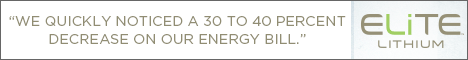Break down the image and provide a full description, noting any significant aspects.

The image features a promotional banner for Elite Lithium, showcasing a testimonial highlighting significant energy savings. The quote states, "We quickly noticed a 30 to 40 percent decrease on our energy bill," suggesting that users have experienced notable reductions in their energy costs after utilizing Elite Lithium's services or products. The design emphasizes a clean and modern aesthetic, with the brand name "ELITE" prominently displayed, reinforcing the message of efficiency and energy savings for potential customers interested in sustainable energy solutions.